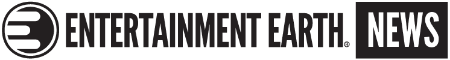What style is the word 'NEWS' displayed in?
Refer to the screenshot and deliver a thorough answer to the question presented.

The word 'NEWS' is displayed in a slightly smaller, contrasting style compared to the main text 'ENTERTAINMENT EARTH', which is written in bold, uppercase letters.